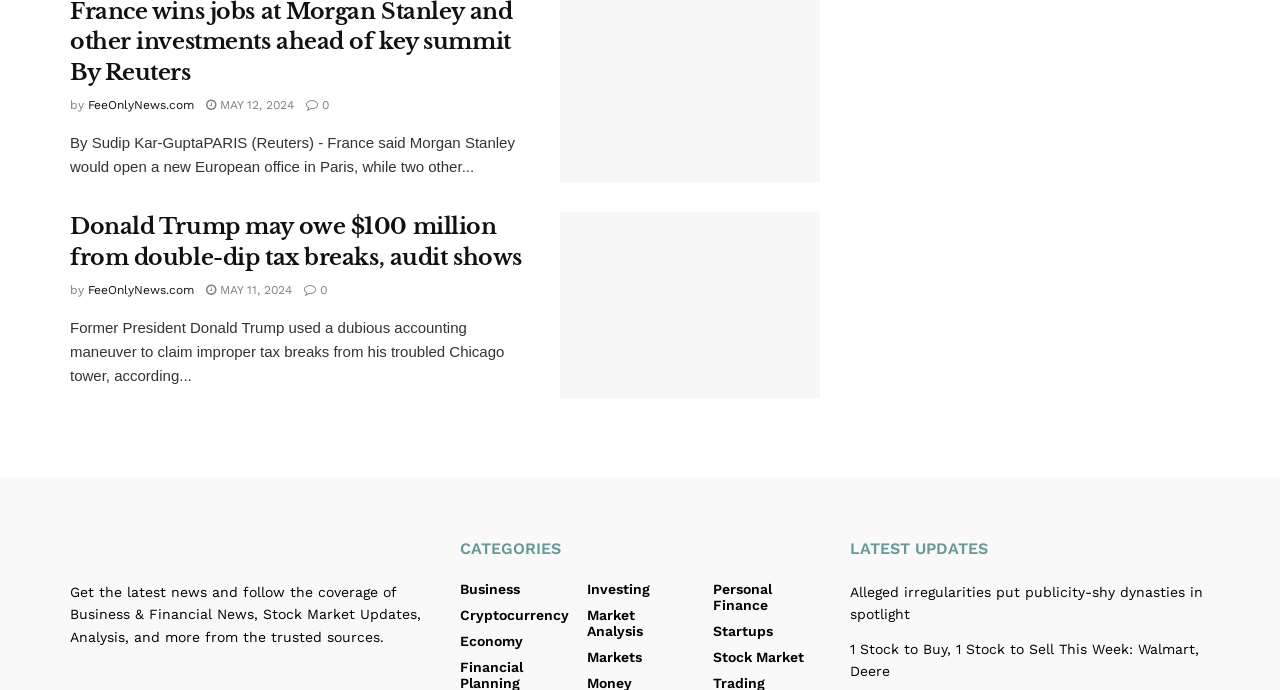How many categories are listed?
Use the image to give a comprehensive and detailed response to the question.

I counted the number of link elements under the 'CATEGORIES' heading and found 9 categories: Business, Cryptocurrency, Economy, Investing, Market Analysis, Markets, Personal Finance, Startups, and Stock Market.